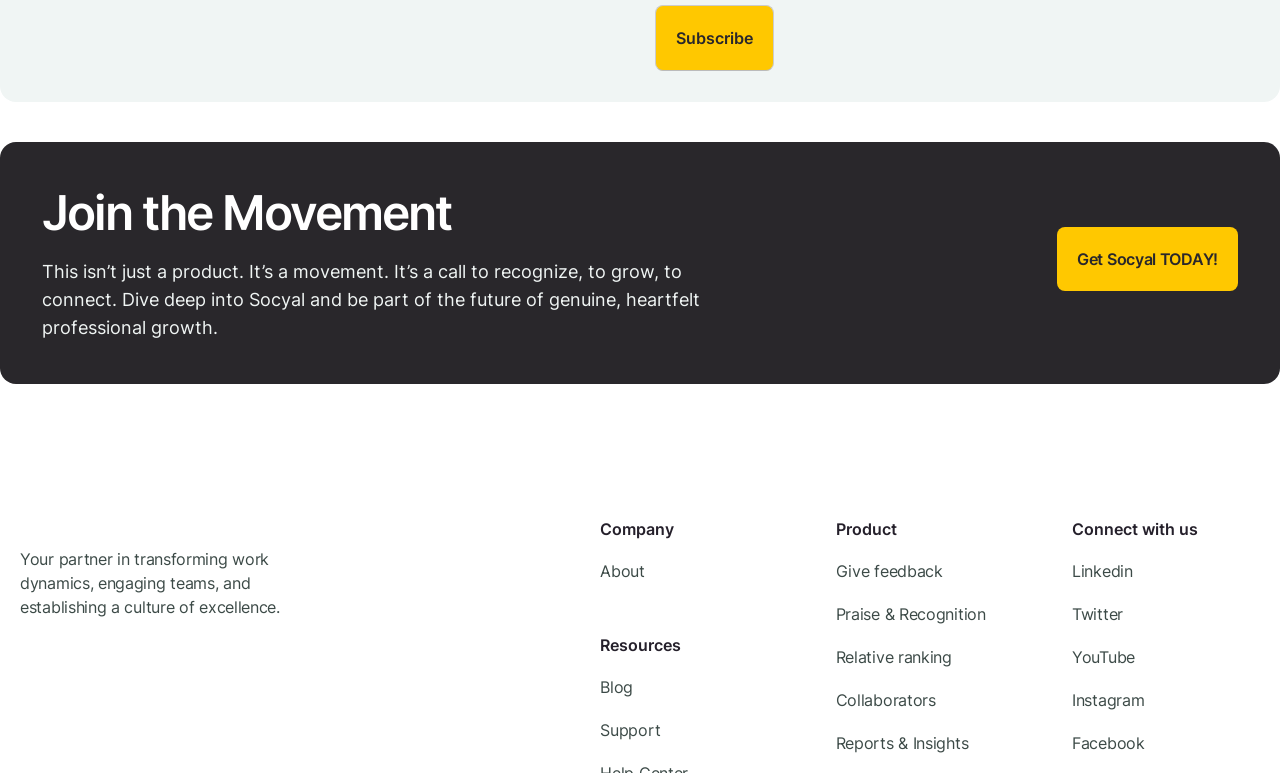Determine the bounding box coordinates for the HTML element mentioned in the following description: "Give feedback". The coordinates should be a list of four floats ranging from 0 to 1, represented as [left, top, right, bottom].

[0.653, 0.726, 0.737, 0.752]